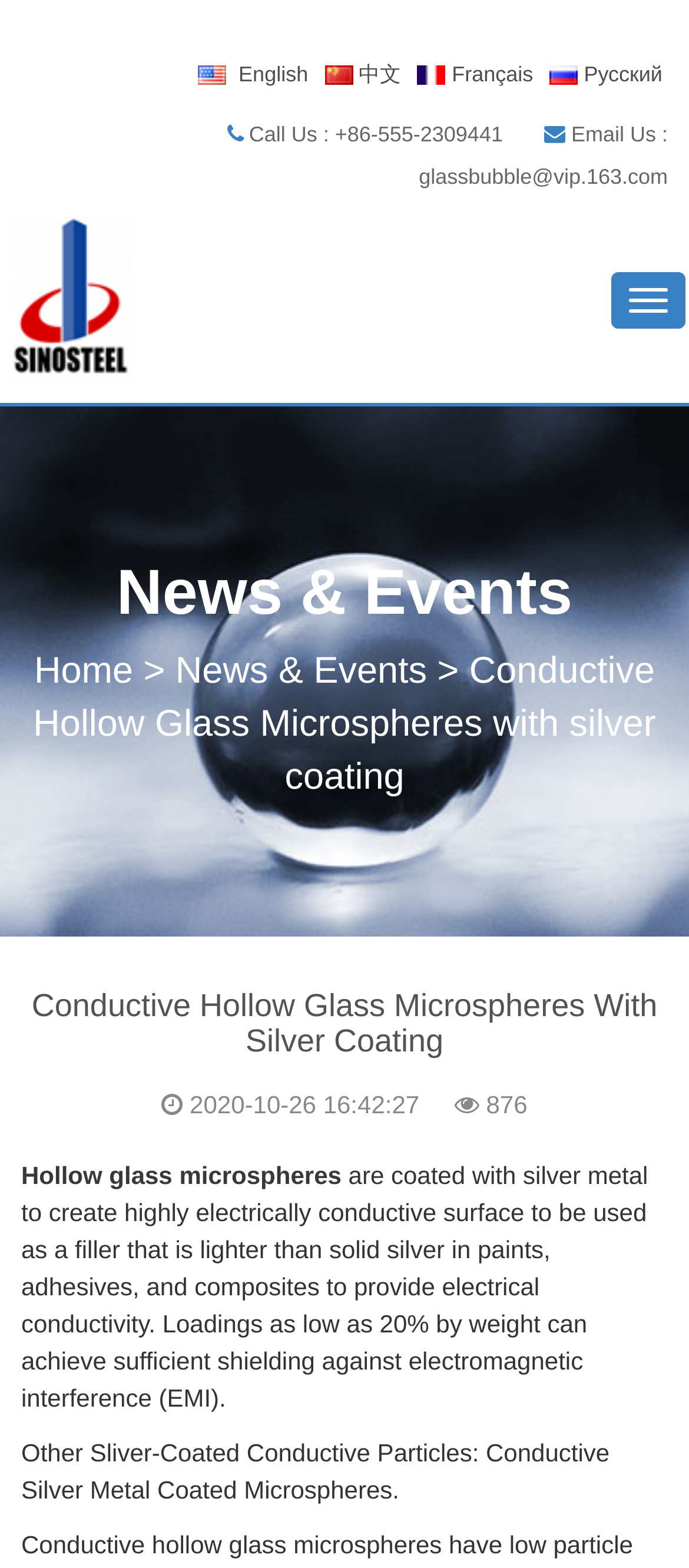What is the headline of the webpage?

Conductive Hollow Glass Microspheres With Silver Coating